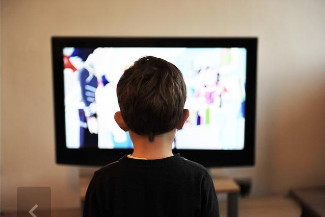What is the mood of the atmosphere?
Refer to the image and give a detailed answer to the question.

The atmosphere is heartwarming because the caption describes the soft lighting and neutral background as creating a heartwarming atmosphere of childhood curiosity.